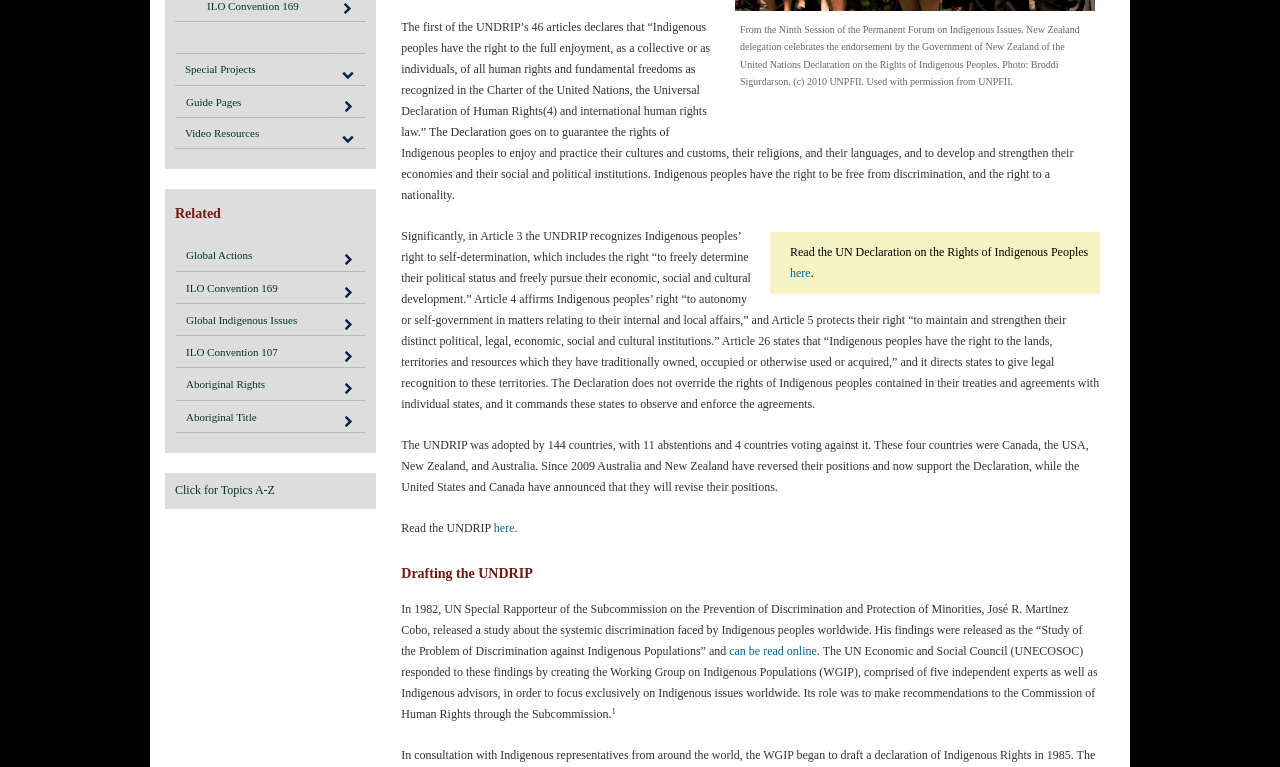For the following element description, predict the bounding box coordinates in the format (top-left x, top-left y, bottom-right x, bottom-right y). All values should be floating point numbers between 0 and 1. Description: can be read online

[0.57, 0.84, 0.638, 0.858]